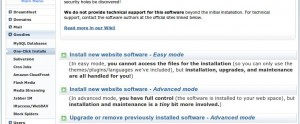Paint a vivid picture with your words by describing the image in detail.

The image depicts a section of a web interface related to website management, specifically focusing on the "Goodies" menu and "One-Click Installs" options. The screenshot features two primary installation modes for adding website software—namely, "Easy mode" and "Advanced mode." 

In "Easy mode," users are informed that they cannot access the underlying files for the installation; however, all processes such as installation, upgrades, and maintenance are handled automatically. Conversely, "Advanced mode" offers users full control over the software being installed on their web space, allowing for more customization and management of updates and maintenance. 

The image provides an overview of these options, making it clear that while Easy mode is more convenient, Advanced mode allows for greater flexibility for users familiar with web management. This visual is integral for guiding users through the installation choices available to them.